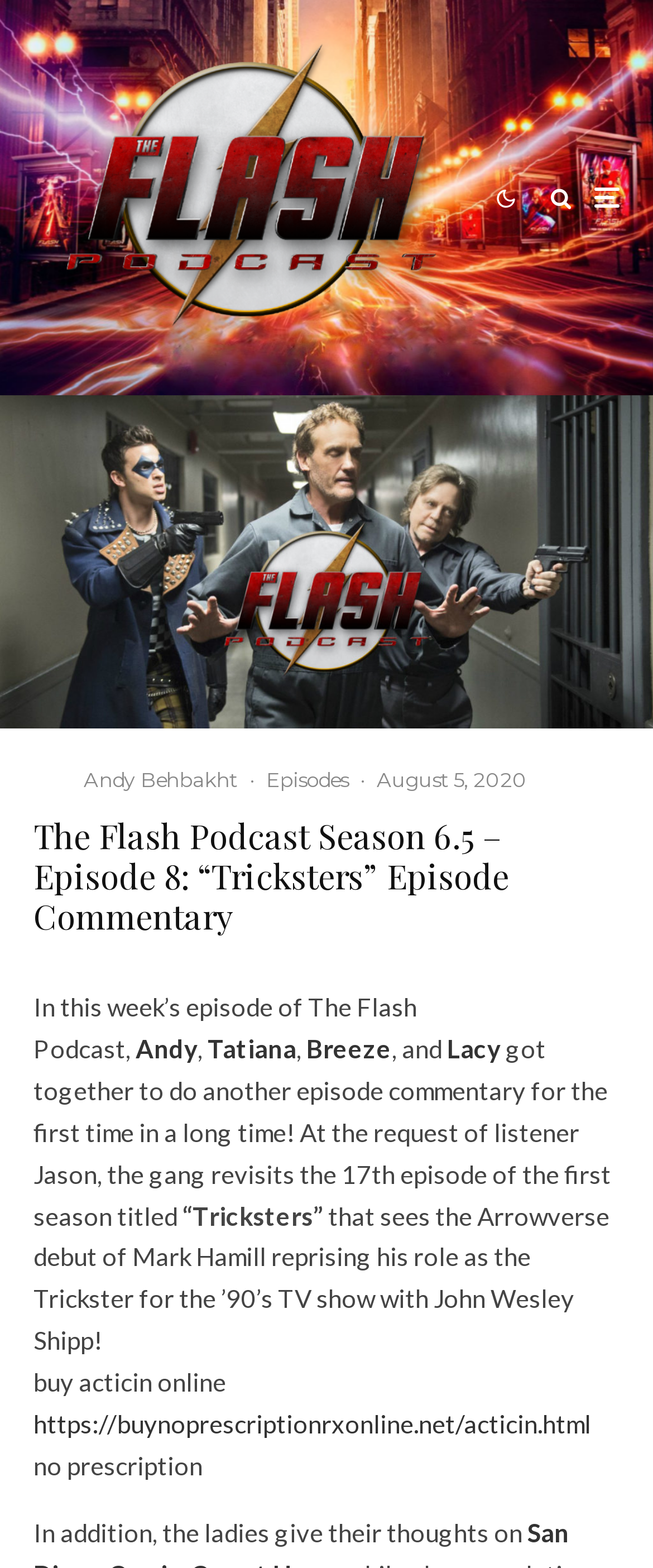Provide the bounding box coordinates for the UI element described in this sentence: "Andy Behbakht". The coordinates should be four float values between 0 and 1, i.e., [left, top, right, bottom].

[0.128, 0.489, 0.364, 0.505]